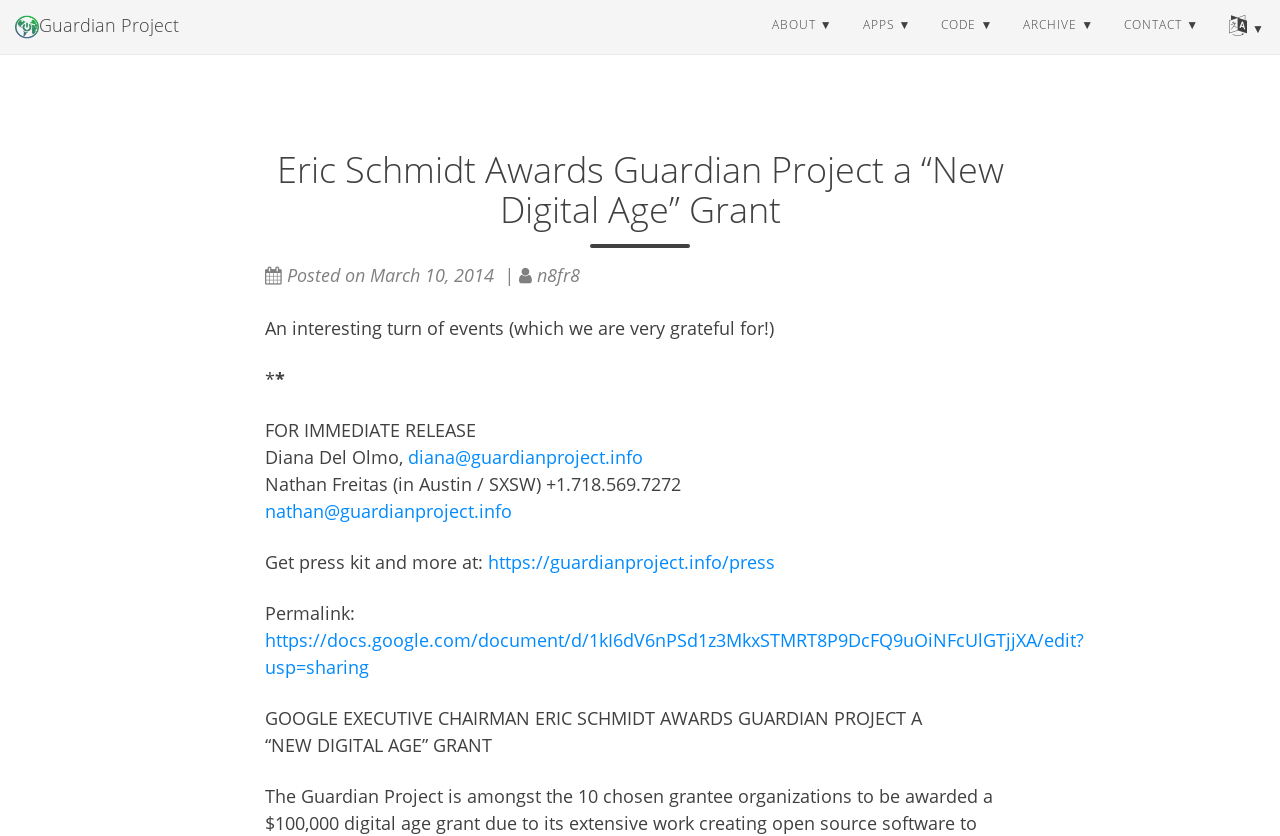Describe all the significant parts and information present on the webpage.

The webpage appears to be a press release or news article from the Guardian Project. At the top, there is a logo of the Guardian Project, accompanied by a link to the project's homepage. Below the logo, there are five navigation links: "ABOUT", "APPS", "CODE", "ARCHIVE", and "CONTACT", which are evenly spaced and aligned horizontally.

To the right of the navigation links, there is a language selection dropdown menu. Below the navigation links, there is a heading that reads "Eric Schmidt Awards Guardian Project a “New Digital Age” Grant". This heading is followed by a horizontal separator line.

The main content of the webpage is a press release, which starts with a date "Posted on March 10, 2014" and an author "n8fr8". The press release begins with a statement "An interesting turn of events (which we are very grateful for!)" and then announces that the Guardian Project has received a grant from Eric Schmidt, the executive chairman of Google.

The press release includes contact information for Diana Del Olmo and Nathan Freitas, with their email addresses and phone numbers. There is also a link to a press kit and a permalink to the press release. Additionally, there is a link to a Google document that appears to be related to the grant.

At the bottom of the webpage, there is a summary of the press release, which repeats the title of the grant and the awarder. Overall, the webpage is focused on sharing news about the Guardian Project's grant and providing relevant information and resources to readers.